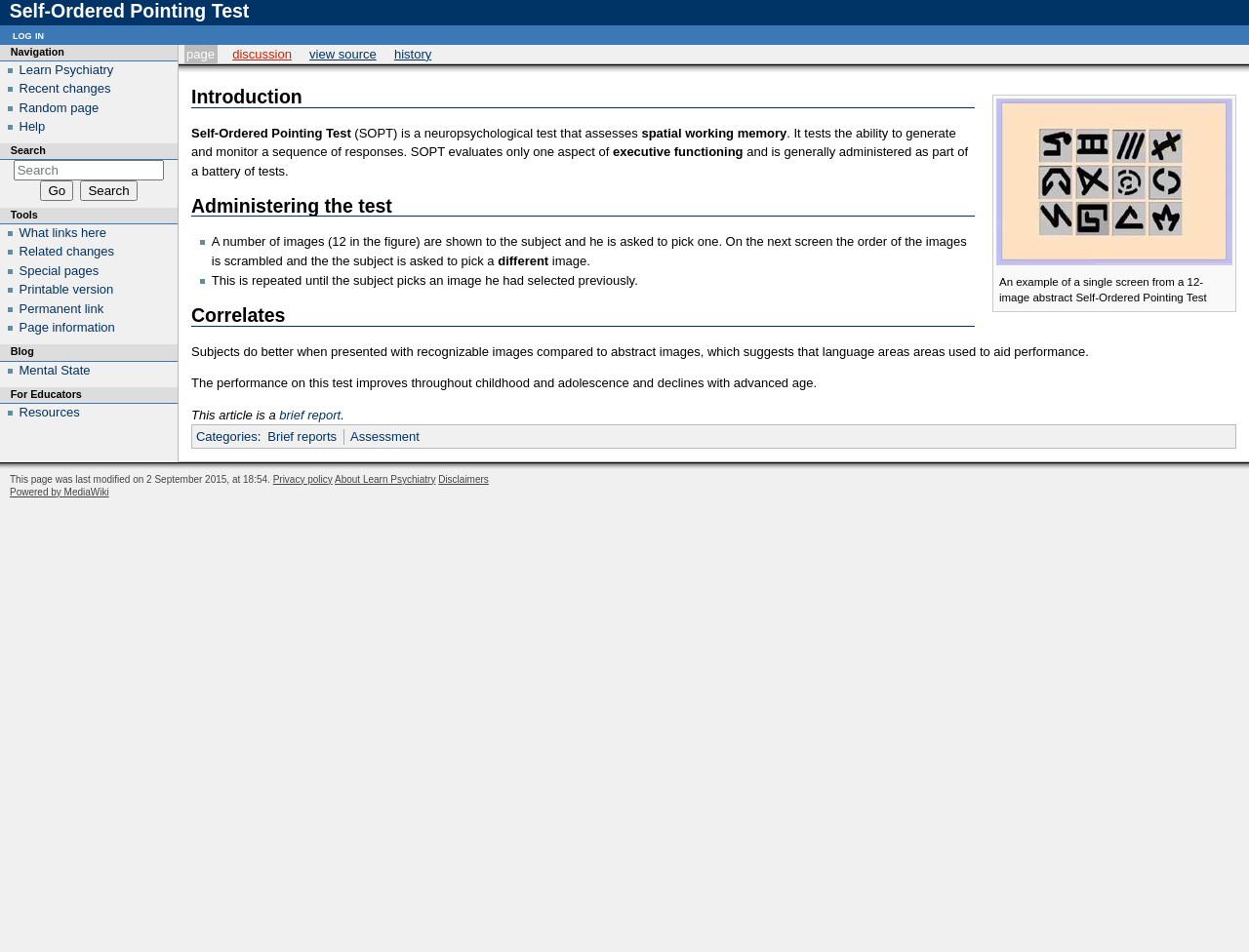Determine the bounding box coordinates for the area that needs to be clicked to fulfill this task: "go to the 'Learn Psychiatry' page". The coordinates must be given as four float numbers between 0 and 1, i.e., [left, top, right, bottom].

[0.015, 0.065, 0.091, 0.081]